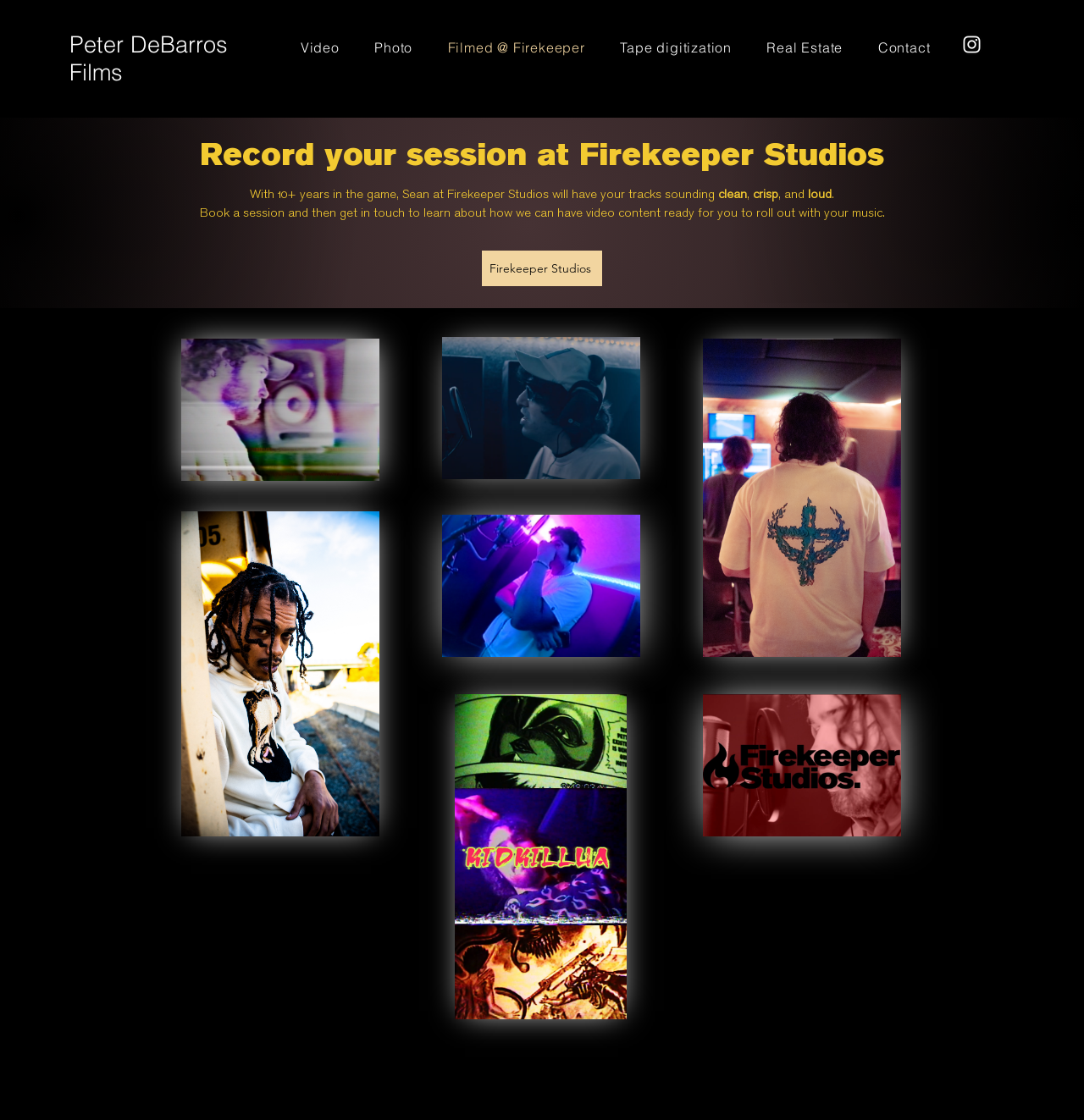Determine the bounding box coordinates of the section I need to click to execute the following instruction: "Click on the 'Stillpoint Yoga' link". Provide the coordinates as four float numbers between 0 and 1, i.e., [left, top, right, bottom].

None